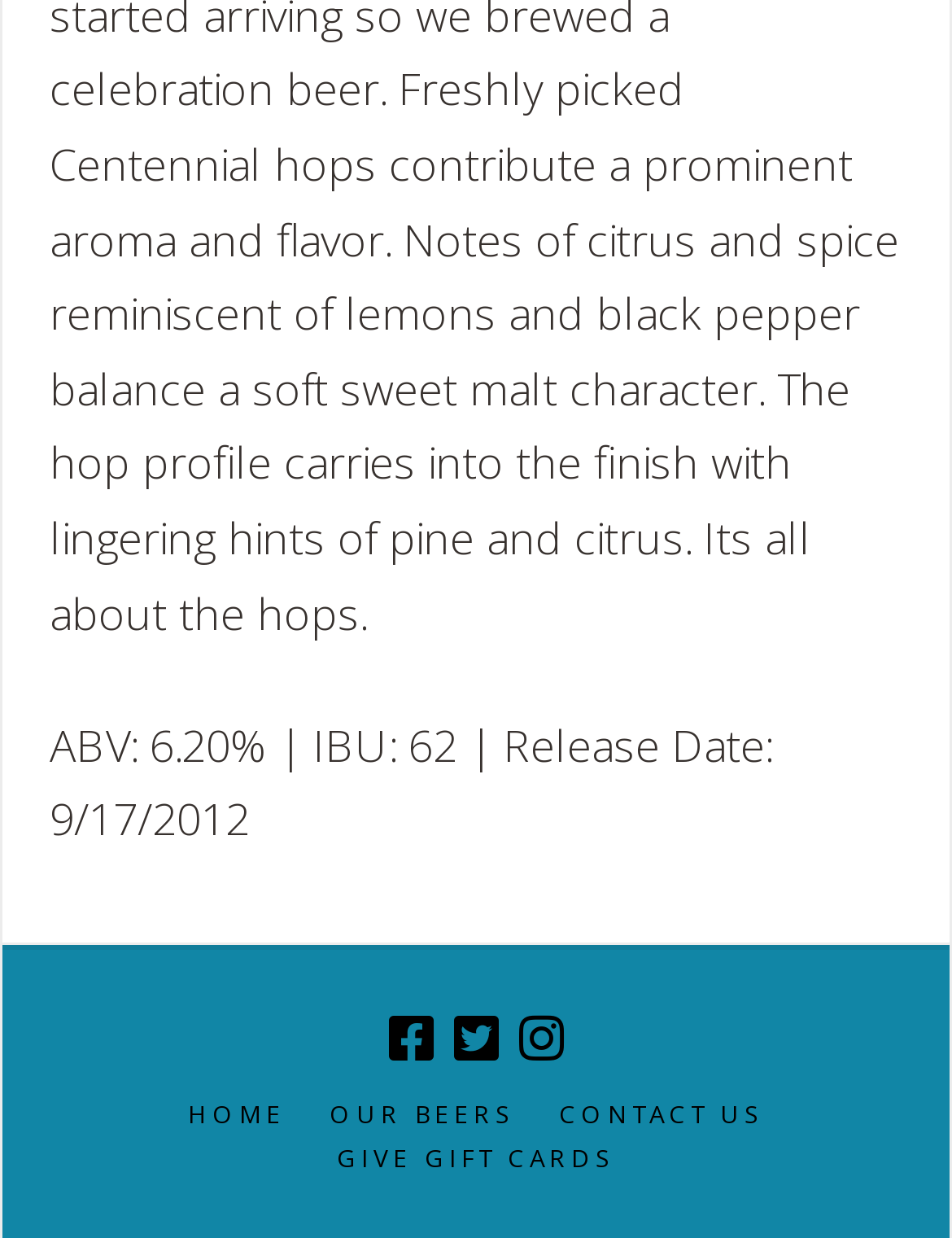Find the UI element described as: "Home" and predict its bounding box coordinates. Ensure the coordinates are four float numbers between 0 and 1, [left, top, right, bottom].

[0.197, 0.887, 0.3, 0.912]